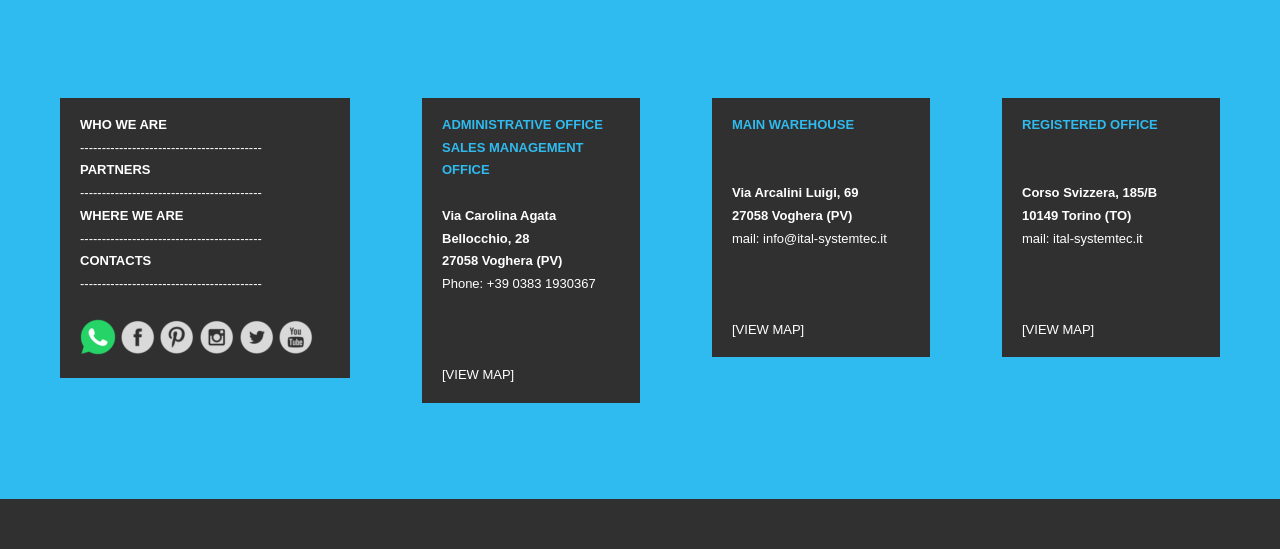Pinpoint the bounding box coordinates of the element that must be clicked to accomplish the following instruction: "Click on the 'See All' link". The coordinates should be in the format of four float numbers between 0 and 1, i.e., [left, top, right, bottom].

None